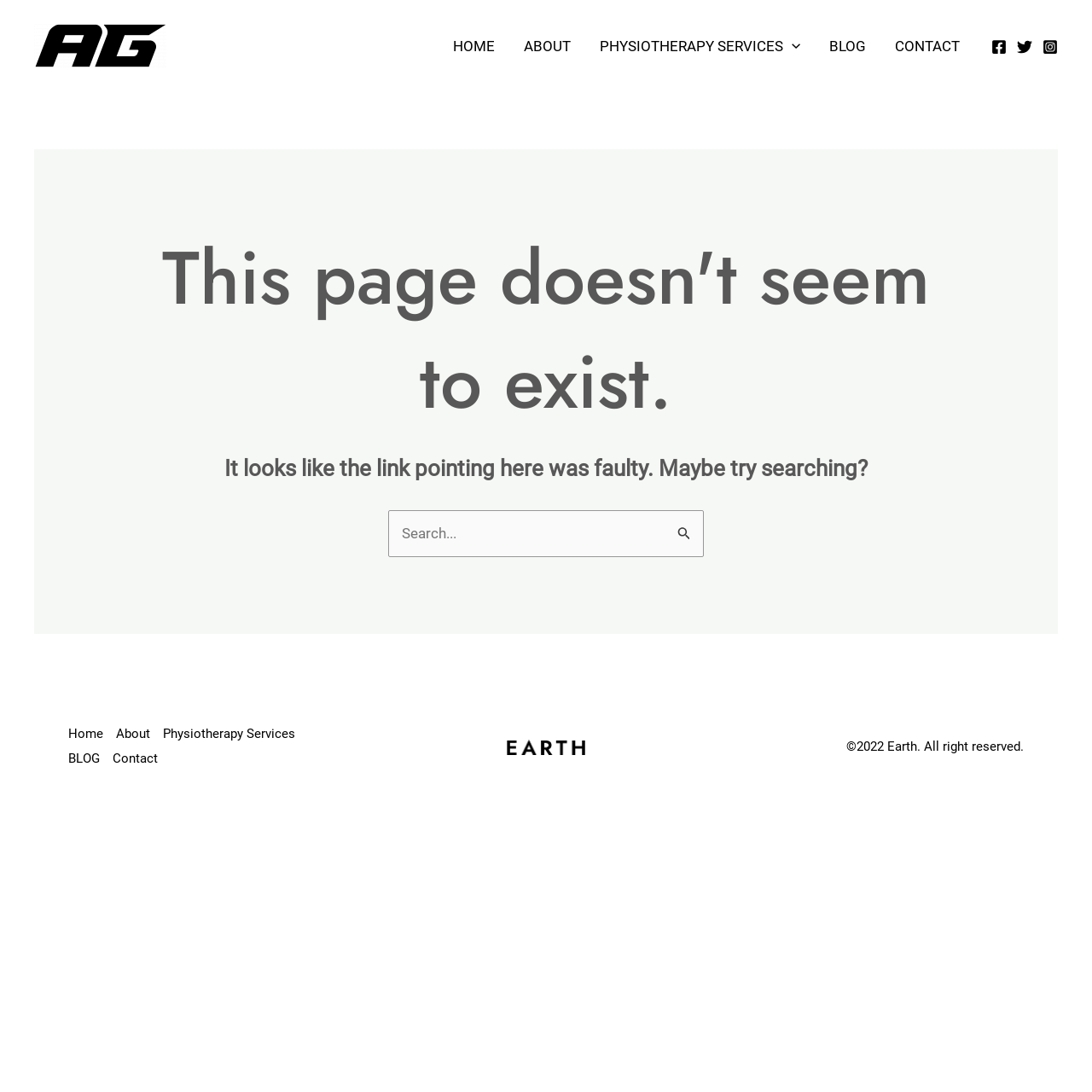What is the error message on the page?
From the image, respond using a single word or phrase.

This page doesn't seem to exist.